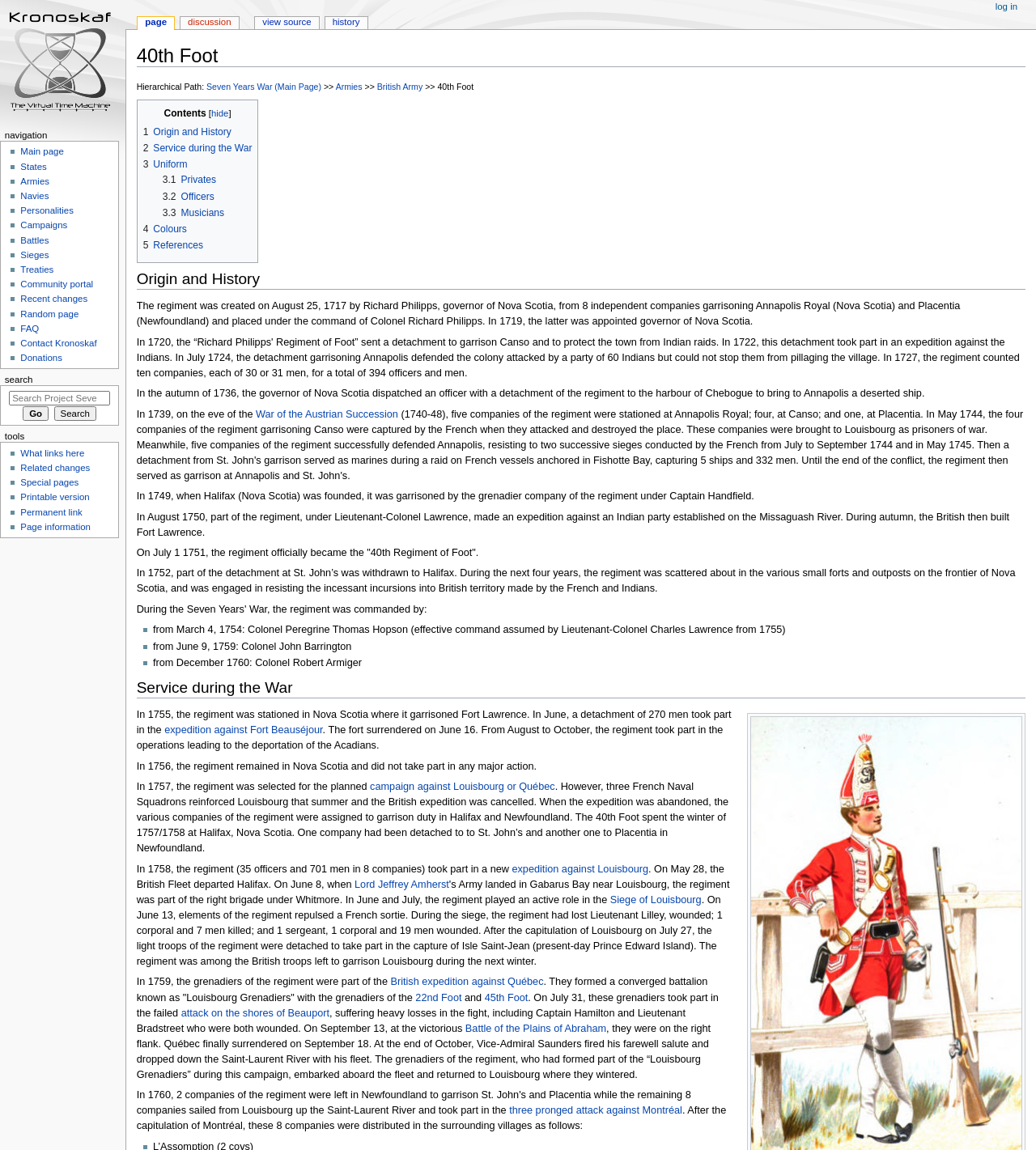Please identify the bounding box coordinates of the element that needs to be clicked to execute the following command: "Learn about the service during the war". Provide the bounding box using four float numbers between 0 and 1, formatted as [left, top, right, bottom].

[0.132, 0.584, 0.99, 0.607]